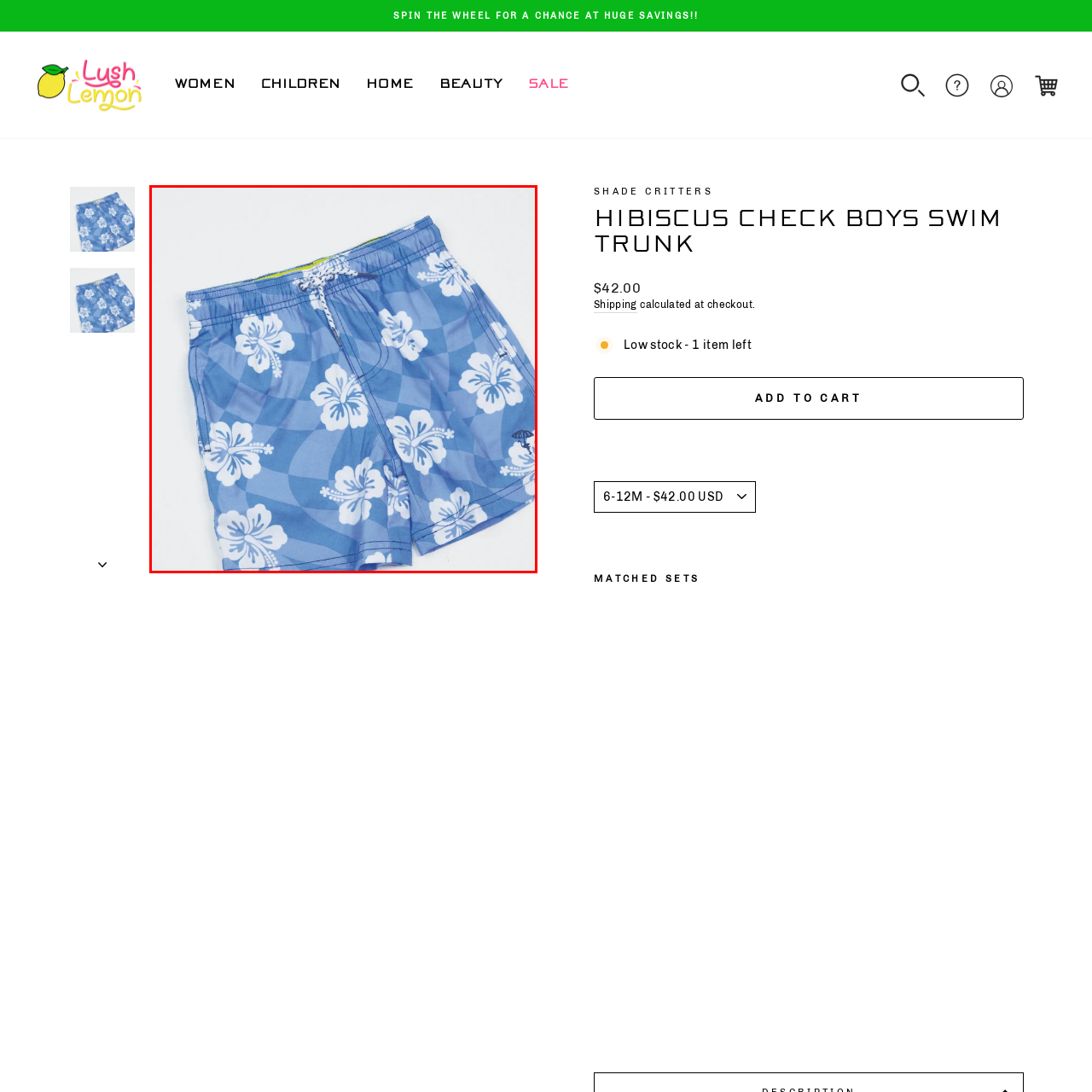Look closely at the part of the image inside the red bounding box, then respond in a word or phrase: What type of pattern is on the swim trunks?

Hibiscus flower